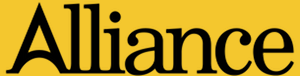Produce a meticulous caption for the image.

The image features the word "Alliance" prominently displayed in a stylized font, set against a vibrant yellow background. This design likely represents the Alliance Party, a significant political party in Northern Ireland, known for its centrist and liberal policies. The bold and striking typography conveys a sense of strength and unity, reflecting the party's mission to foster inclusivity and collaborative governance. This visual branding is an integral part of the party's identity, aiming to resonate with voters and communicate its values effectively.